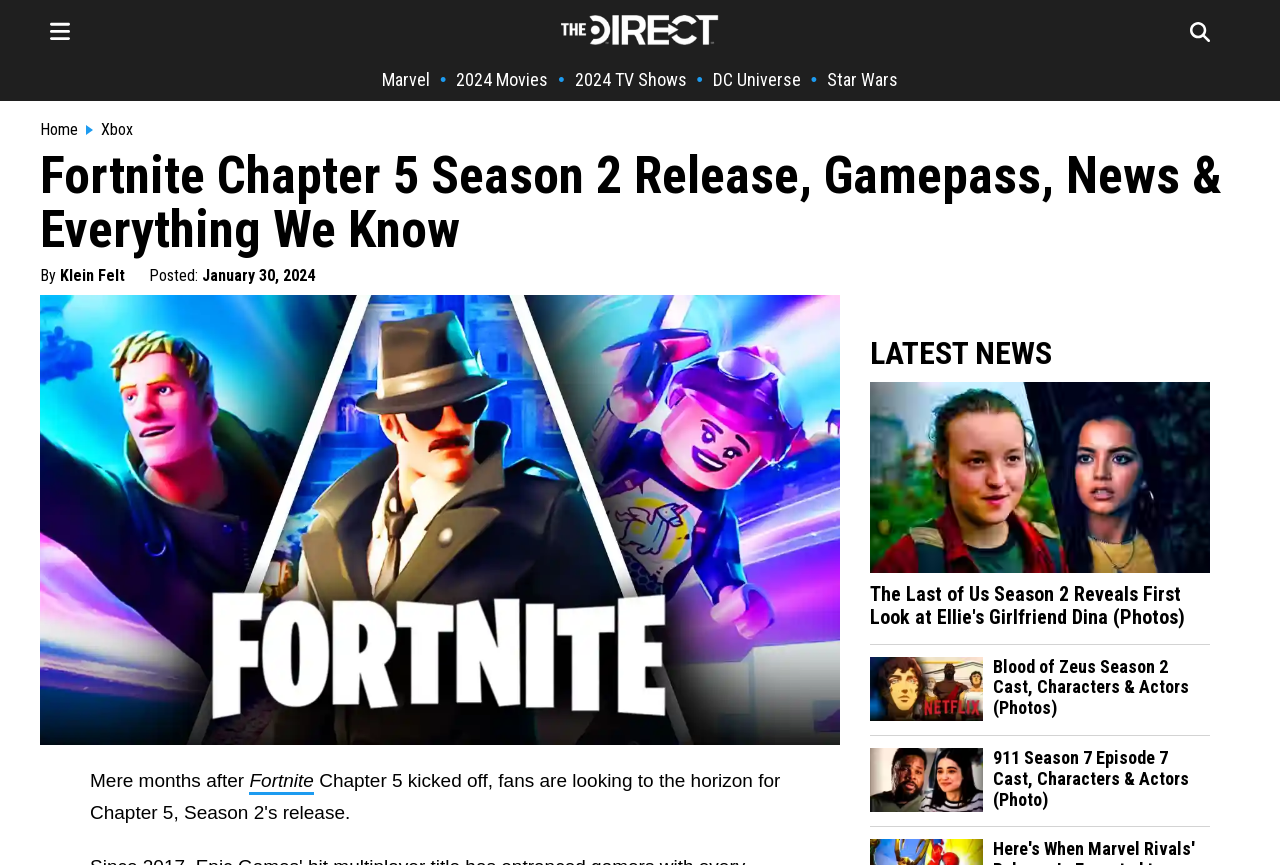Provide a single word or phrase answer to the question: 
What is the date the article was posted?

January 30, 2024